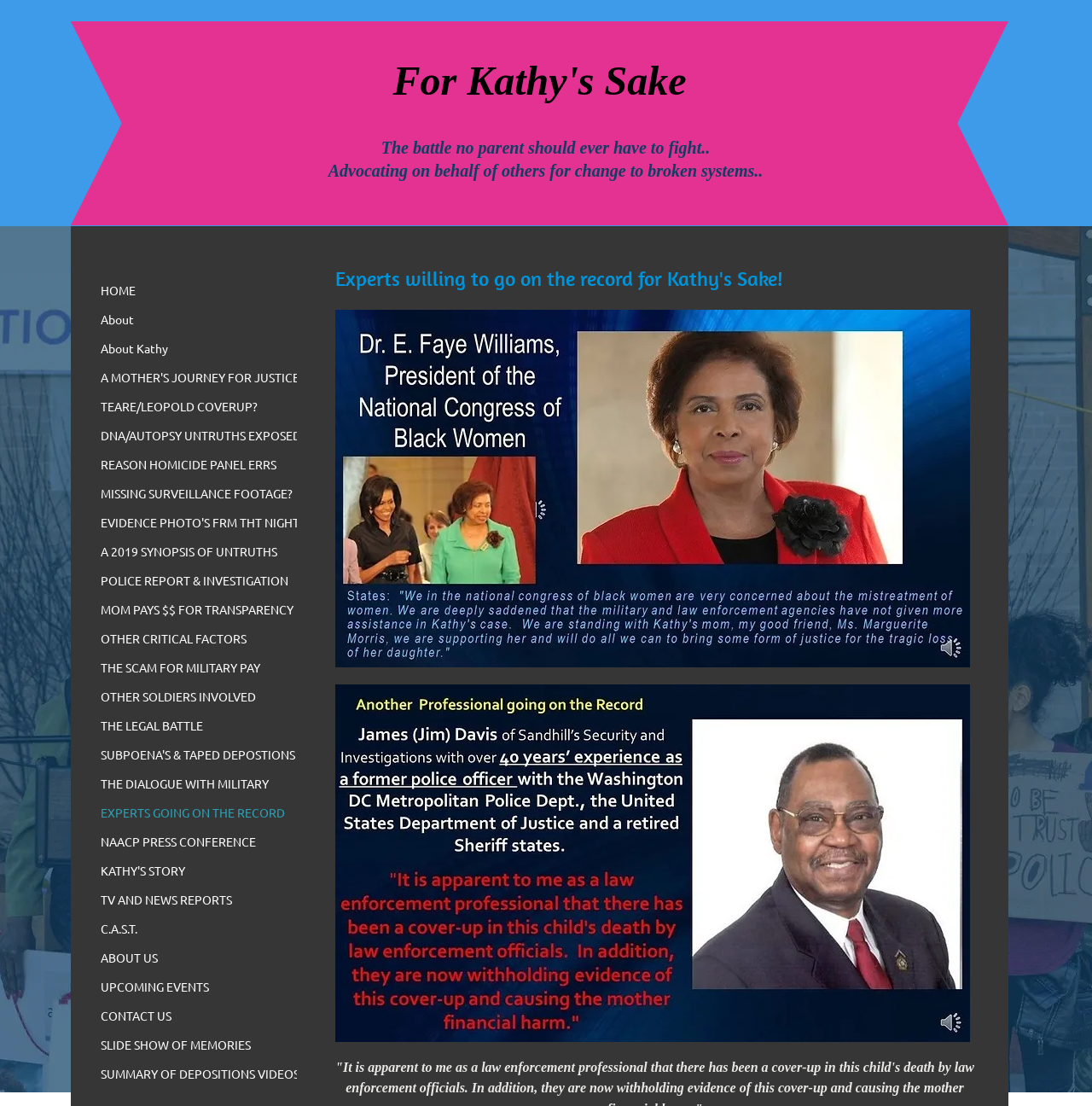Based on the element description CONTACT US, identify the bounding box of the UI element in the given webpage screenshot. The coordinates should be in the format (top-left x, top-left y, bottom-right x, bottom-right y) and must be between 0 and 1.

[0.084, 0.907, 0.165, 0.931]